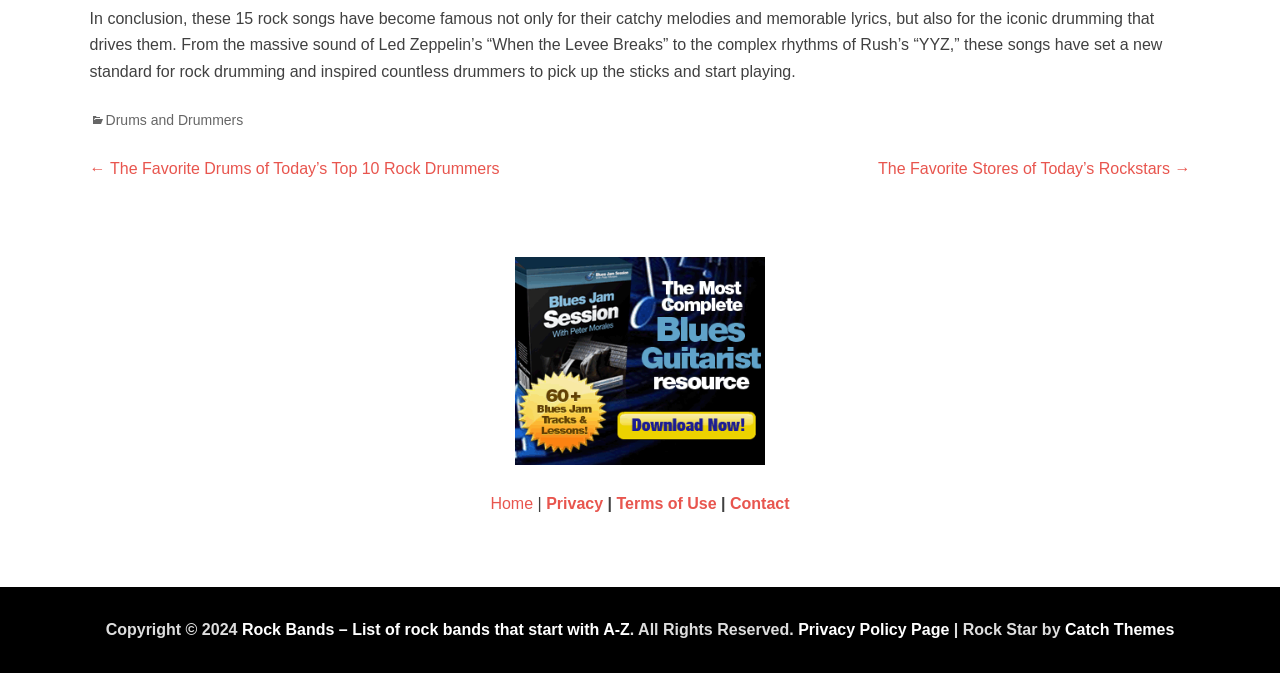How many links are in the footer?
Your answer should be a single word or phrase derived from the screenshot.

7